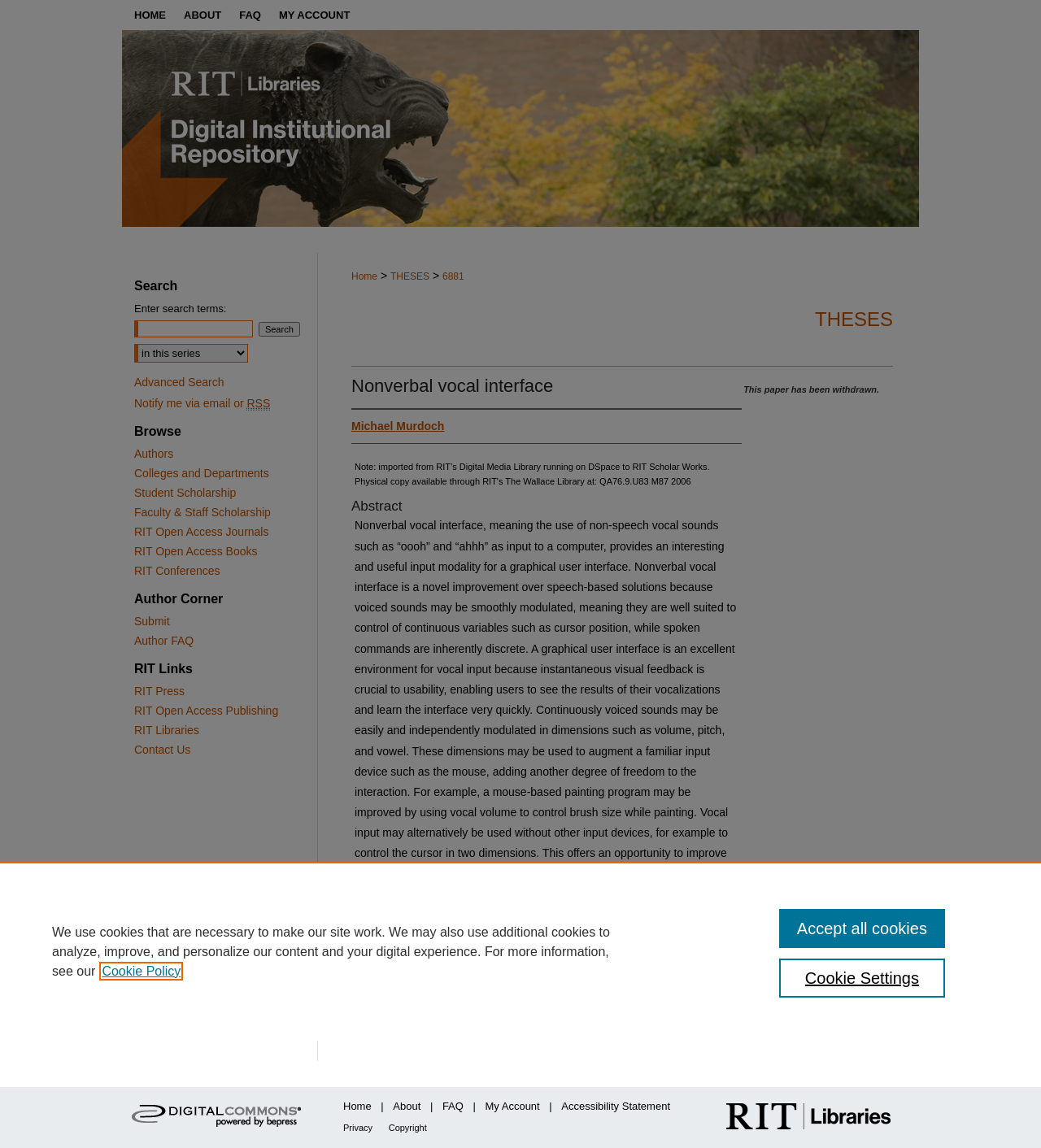Please specify the bounding box coordinates of the region to click in order to perform the following instruction: "Search for something".

[0.129, 0.279, 0.243, 0.294]